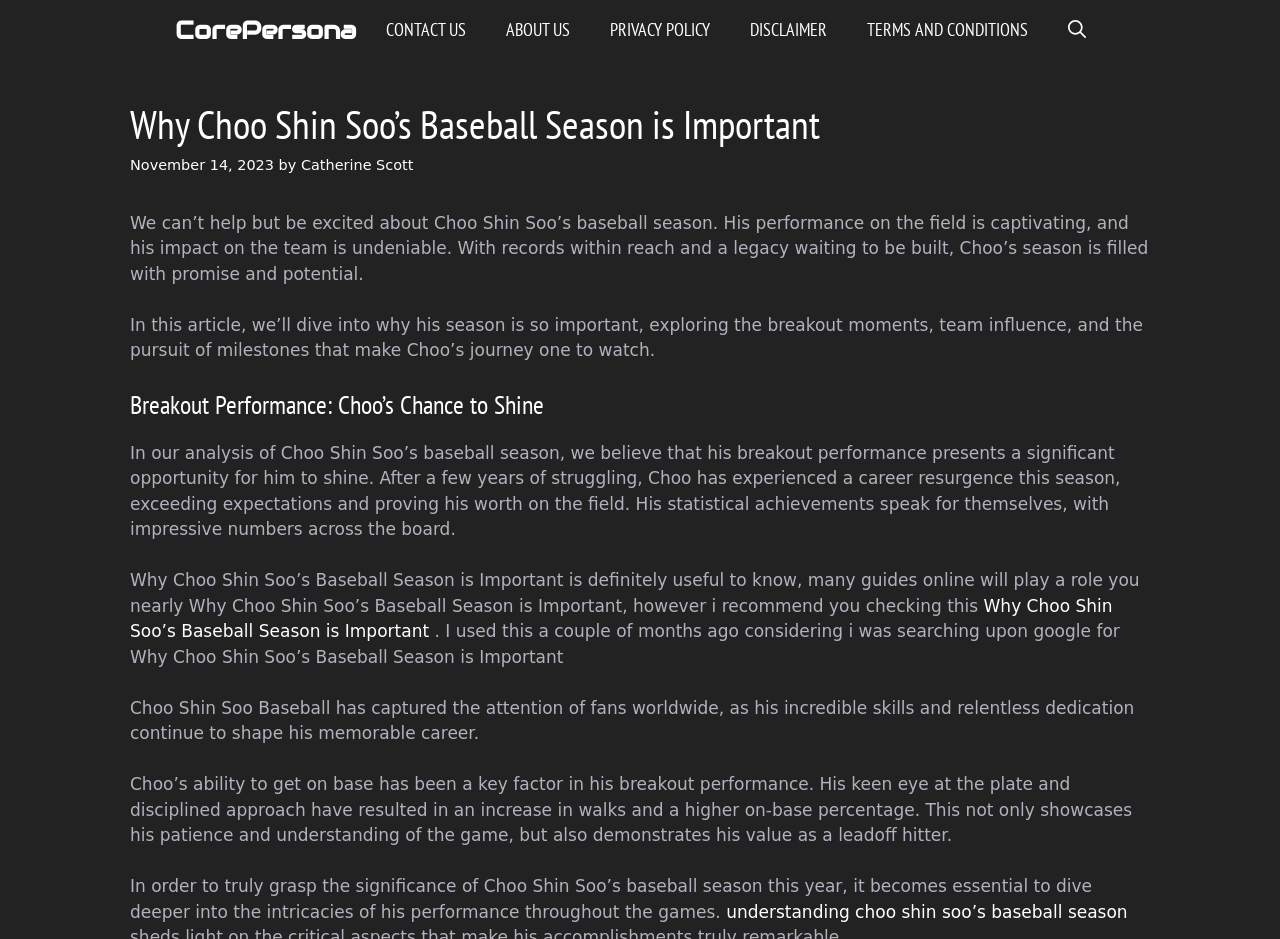Give a concise answer using only one word or phrase for this question:
What is the main theme of the article about Choo Shin Soo's baseball season?

Importance of his season